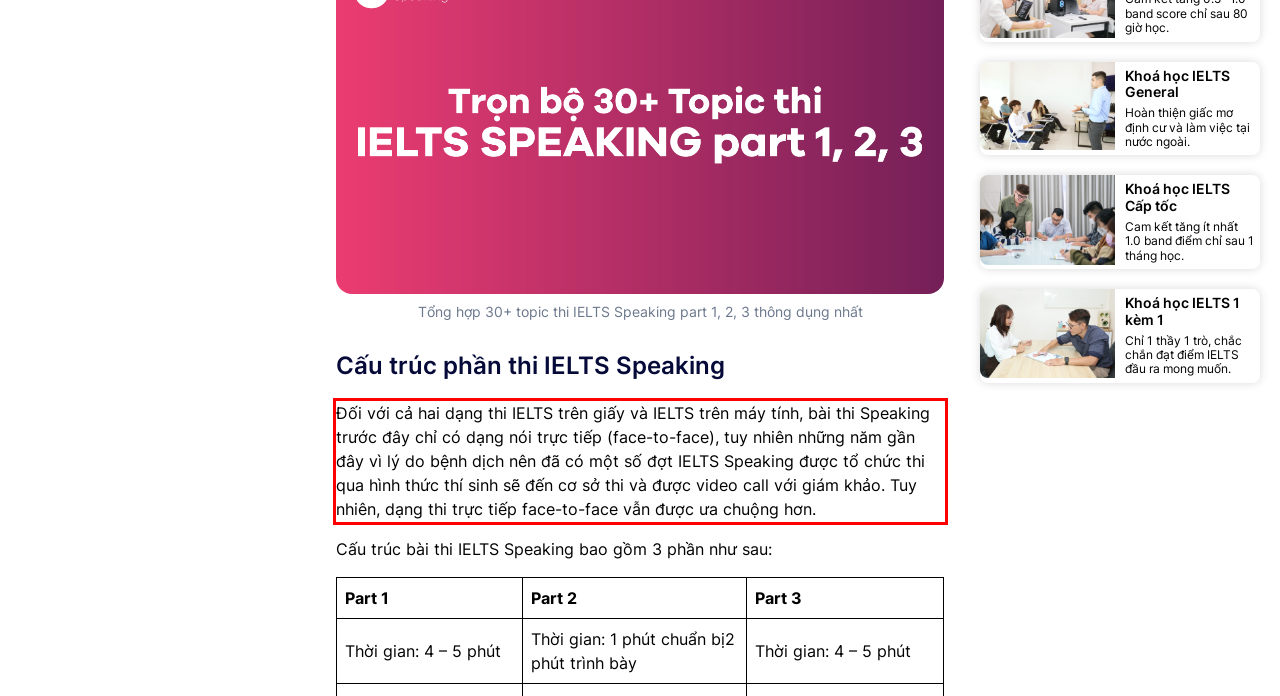There is a screenshot of a webpage with a red bounding box around a UI element. Please use OCR to extract the text within the red bounding box.

Đối với cả hai dạng thi IELTS trên giấy và IELTS trên máy tính, bài thi Speaking trước đây chỉ có dạng nói trực tiếp (face-to-face), tuy nhiên những năm gần đây vì lý do bệnh dịch nên đã có một số đợt IELTS Speaking được tổ chức thi qua hình thức thí sinh sẽ đến cơ sở thi và được video call với giám khảo. Tuy nhiên, dạng thi trực tiếp face-to-face vẫn được ưa chuộng hơn.